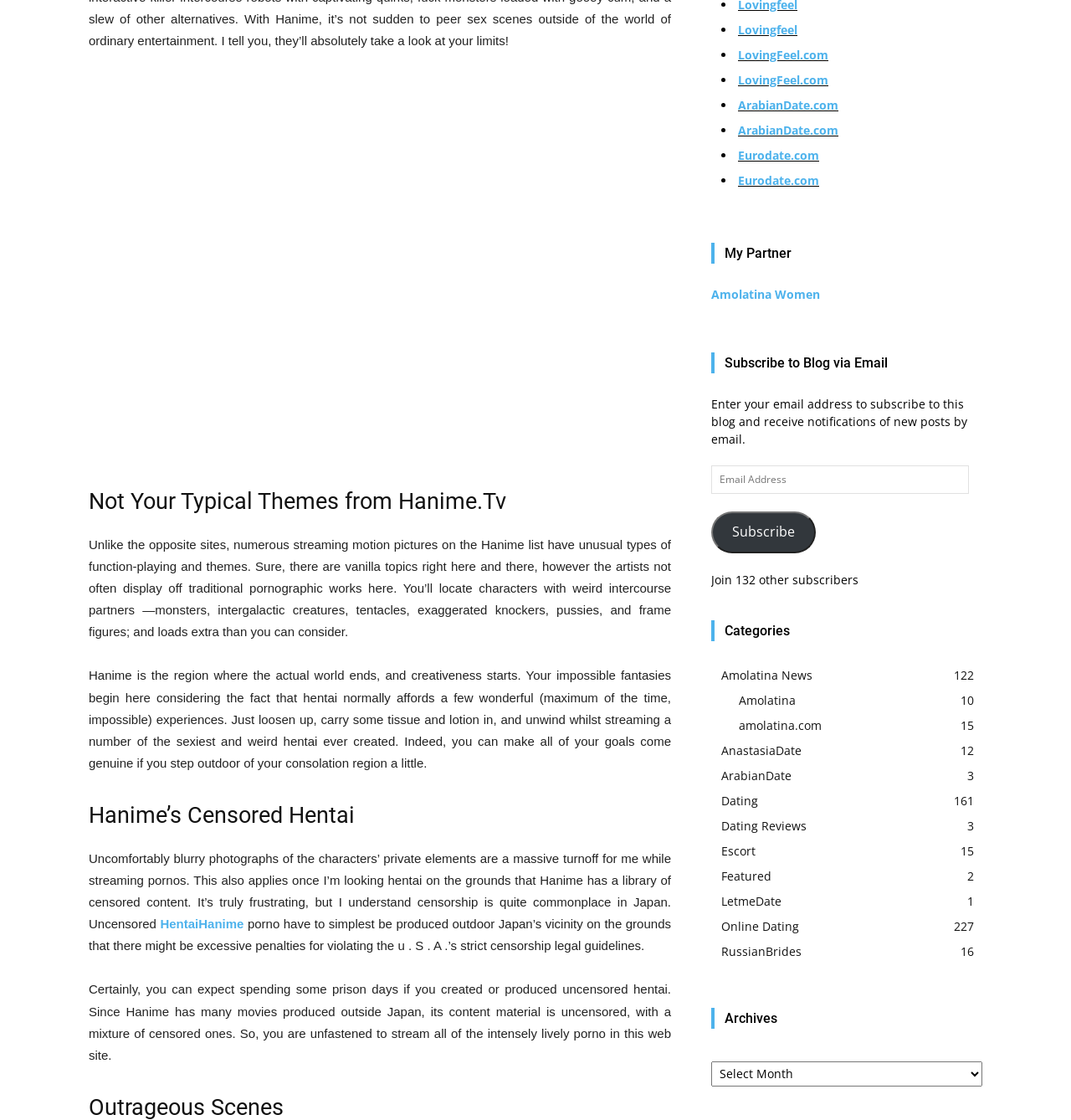Extract the bounding box coordinates for the described element: "Amolatina News122". The coordinates should be represented as four float numbers between 0 and 1: [left, top, right, bottom].

[0.673, 0.595, 0.759, 0.61]